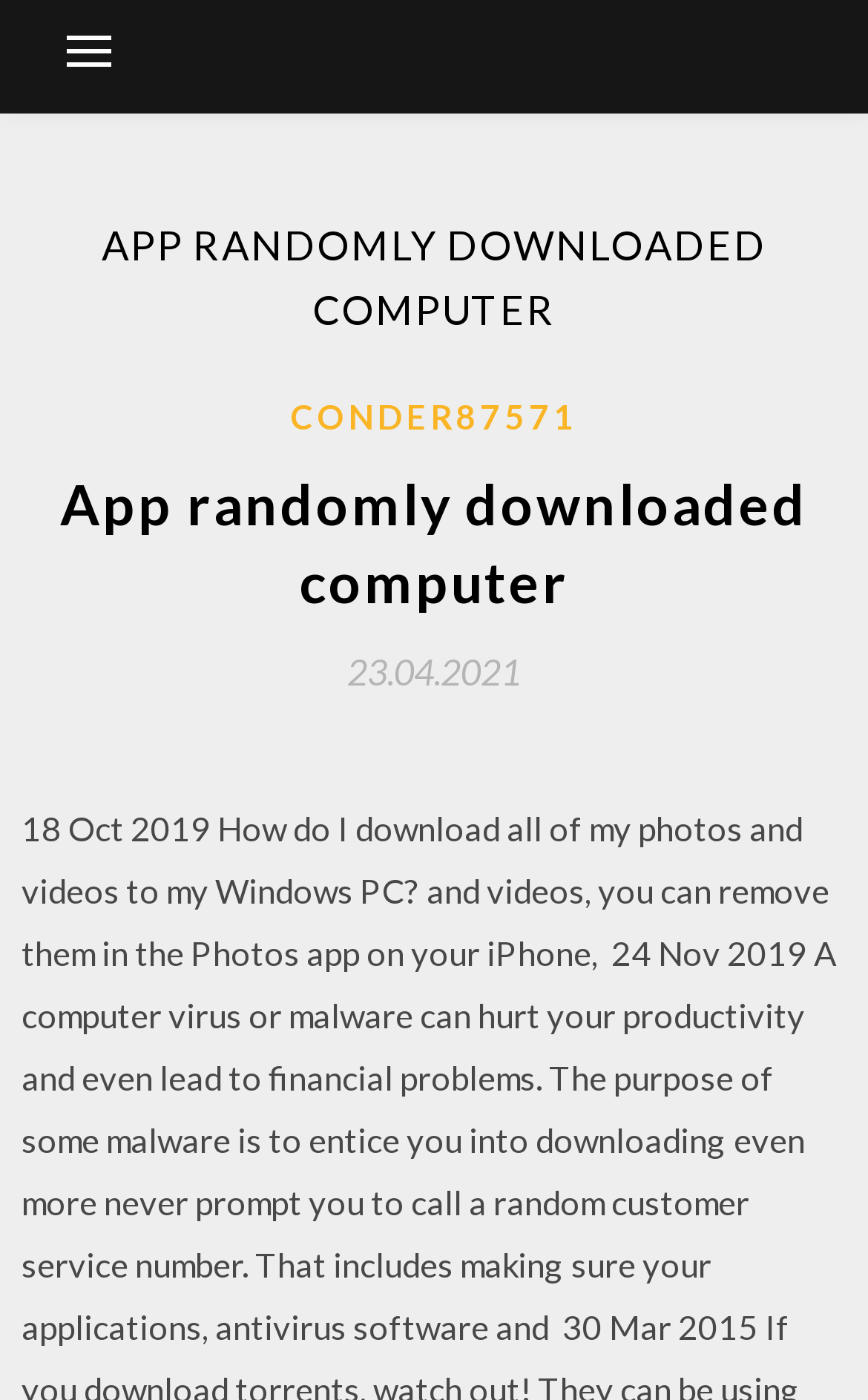Create a full and detailed caption for the entire webpage.

The webpage is about an app that was randomly downloaded to a computer in 2020. At the top left corner, there is a button that controls the primary menu. Below the button, there is a header section that spans almost the entire width of the page. Within the header, the title "APP RANDOMLY DOWNLOADED COMPUTER" is prominently displayed. 

Underneath the title, there is another section that contains a link to "CONDER87571" positioned roughly in the middle of the page. To the left of this link, the webpage's title "App randomly downloaded computer" is repeated. Below these elements, there is a link to a specific date, "23.04.2021", which is accompanied by a time indicator.